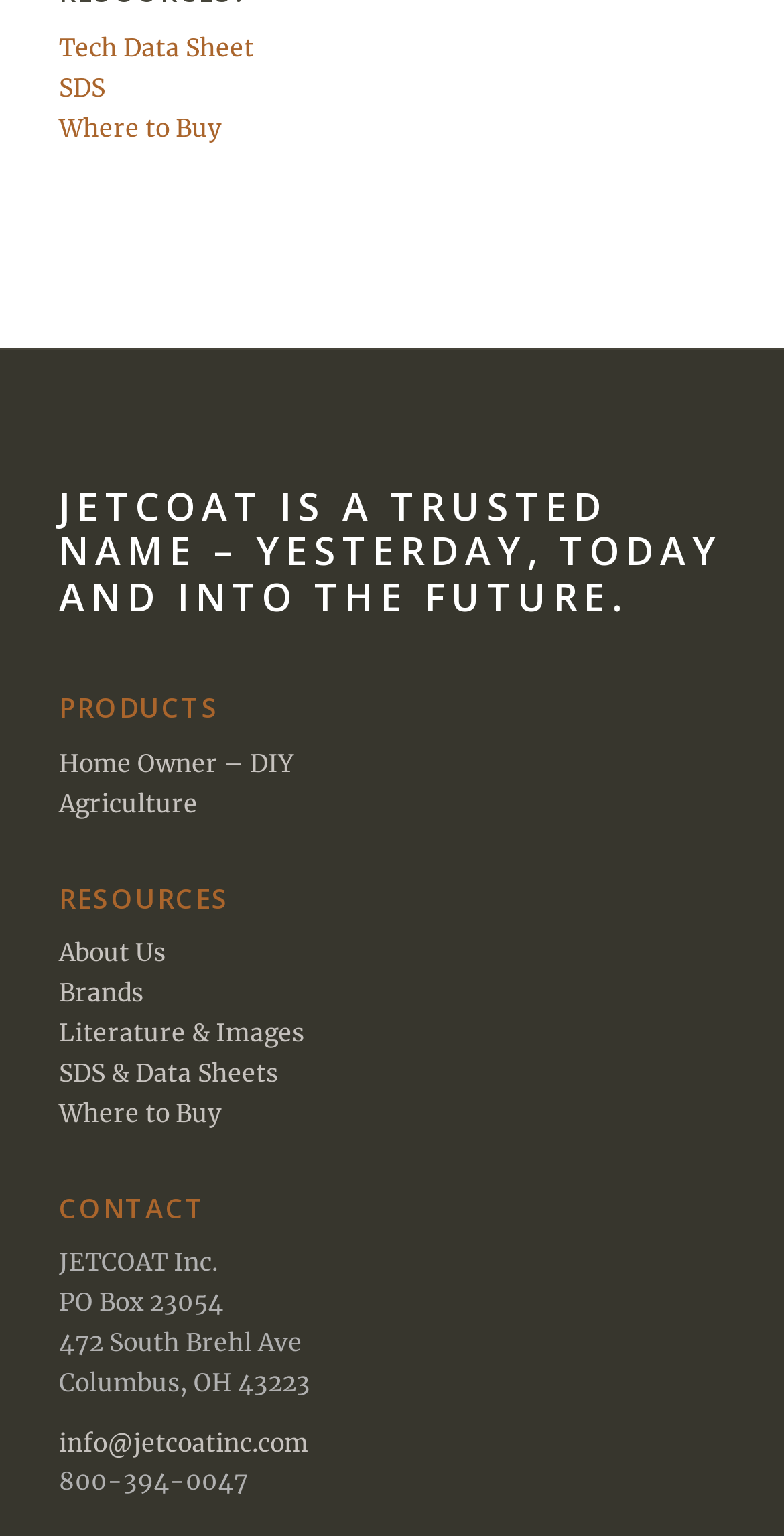Given the element description, predict the bounding box coordinates in the format (top-left x, top-left y, bottom-right x, bottom-right y). Make sure all values are between 0 and 1. Here is the element description: Literature & Images

[0.075, 0.662, 0.388, 0.682]